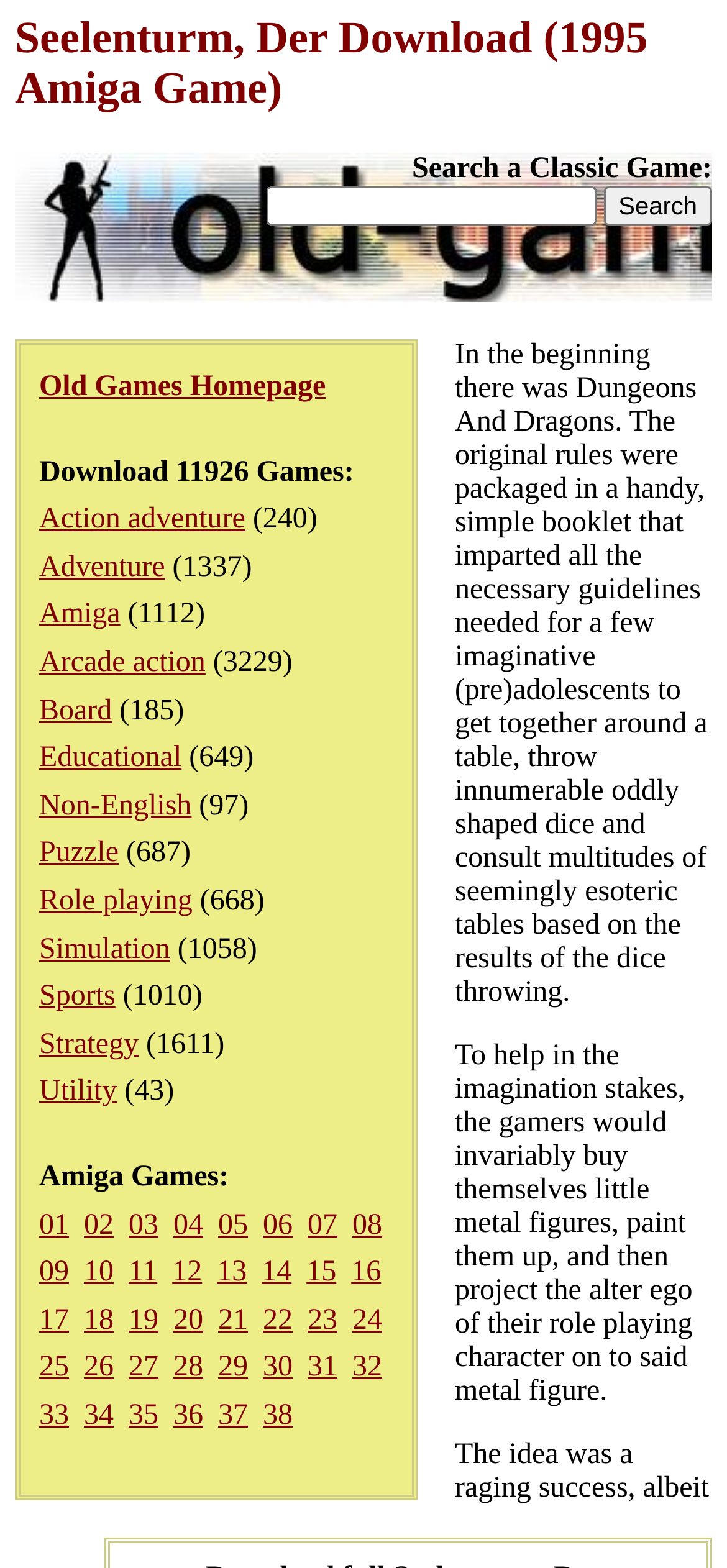How many game categories are listed?
Carefully analyze the image and provide a thorough answer to the question.

I counted the number of links with different game categories, such as 'Action adventure', 'Adventure', 'Amiga', etc. There are 17 of them.